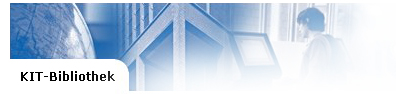What is the library's role in the institution?
Please respond to the question with a detailed and well-explained answer.

The design of the library emphasizes a sense of innovation and accessibility, reflecting the library's role as a hub for research and learning, which is a central part of the Karlsruhe Institute of Technology.